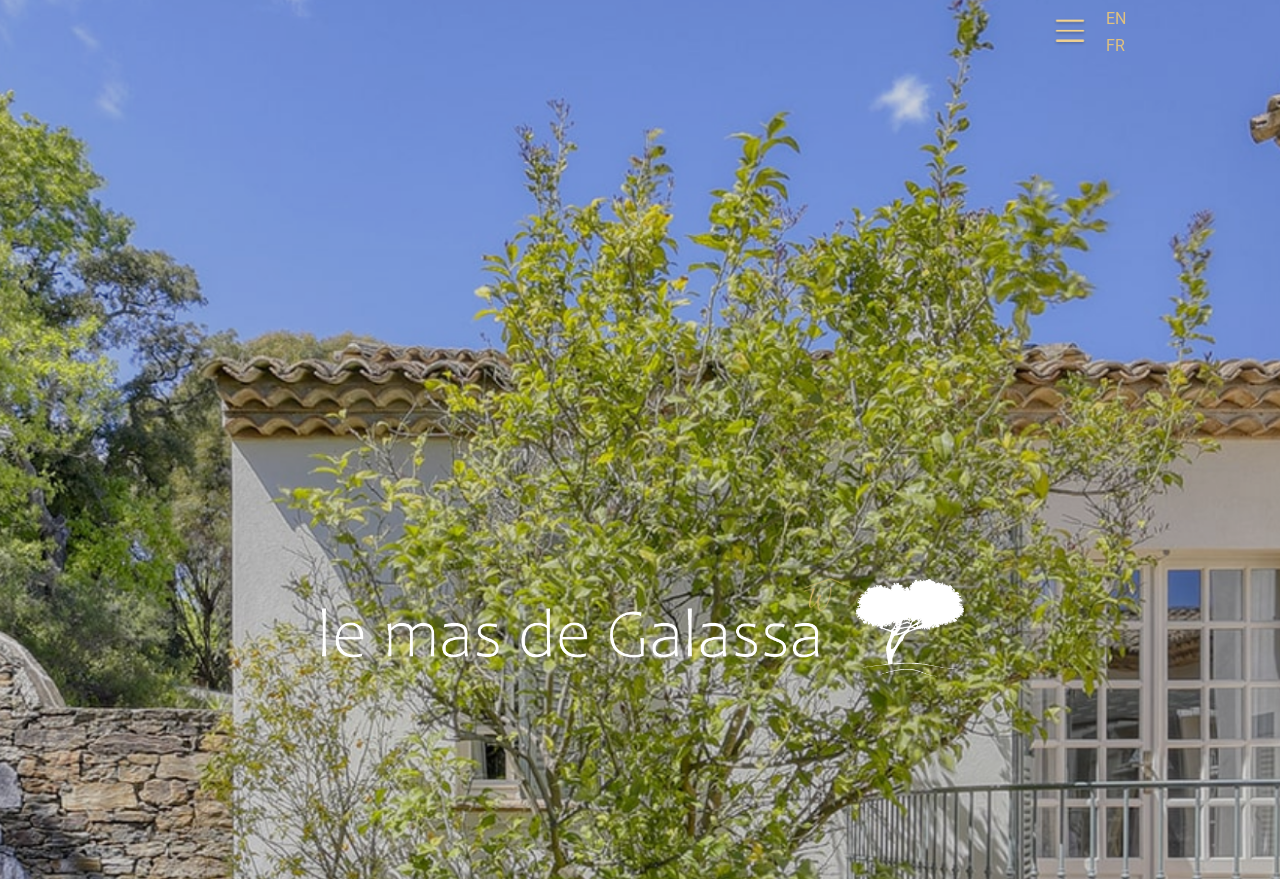What is the dominant color scheme of the webpage?
Can you give a detailed and elaborate answer to the question?

Based on the bounding box coordinates and the presence of multiple images, I infer that the webpage has a dominant color scheme of white and dark colors, possibly with accents of other colors.